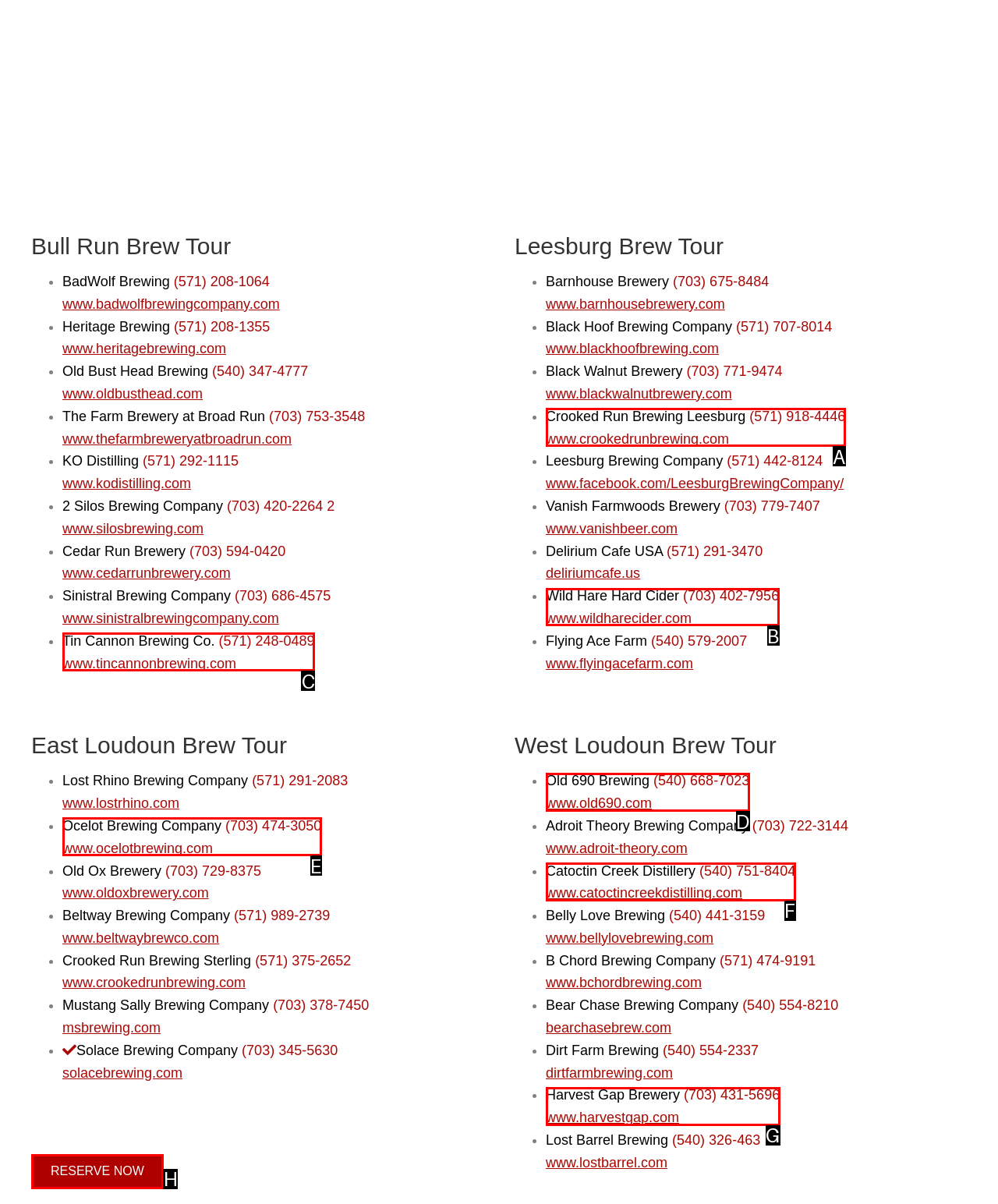Which option should I select to accomplish the task: Check out 'Old 690 Brewing'? Respond with the corresponding letter from the given choices.

D